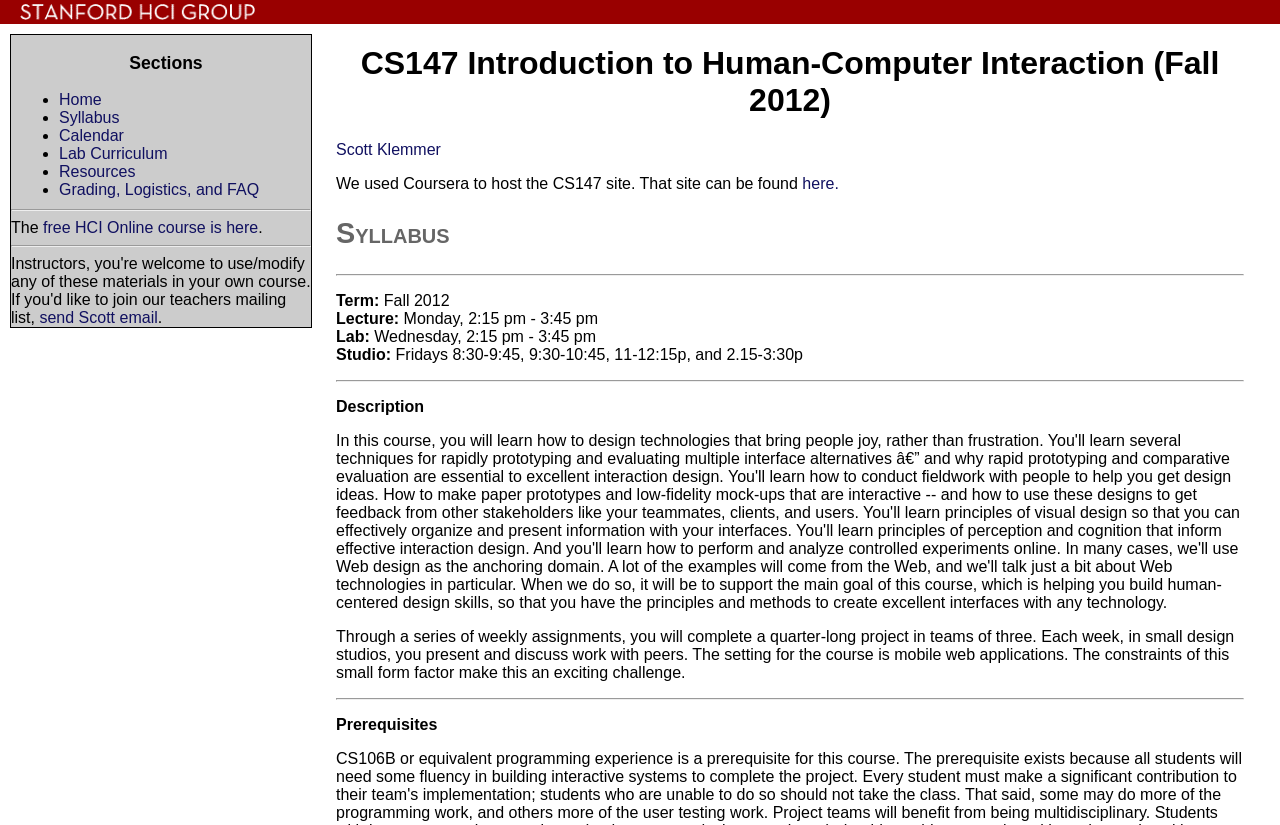Pinpoint the bounding box coordinates of the clickable element to carry out the following instruction: "Click on the 'Home' link."

[0.046, 0.111, 0.079, 0.131]